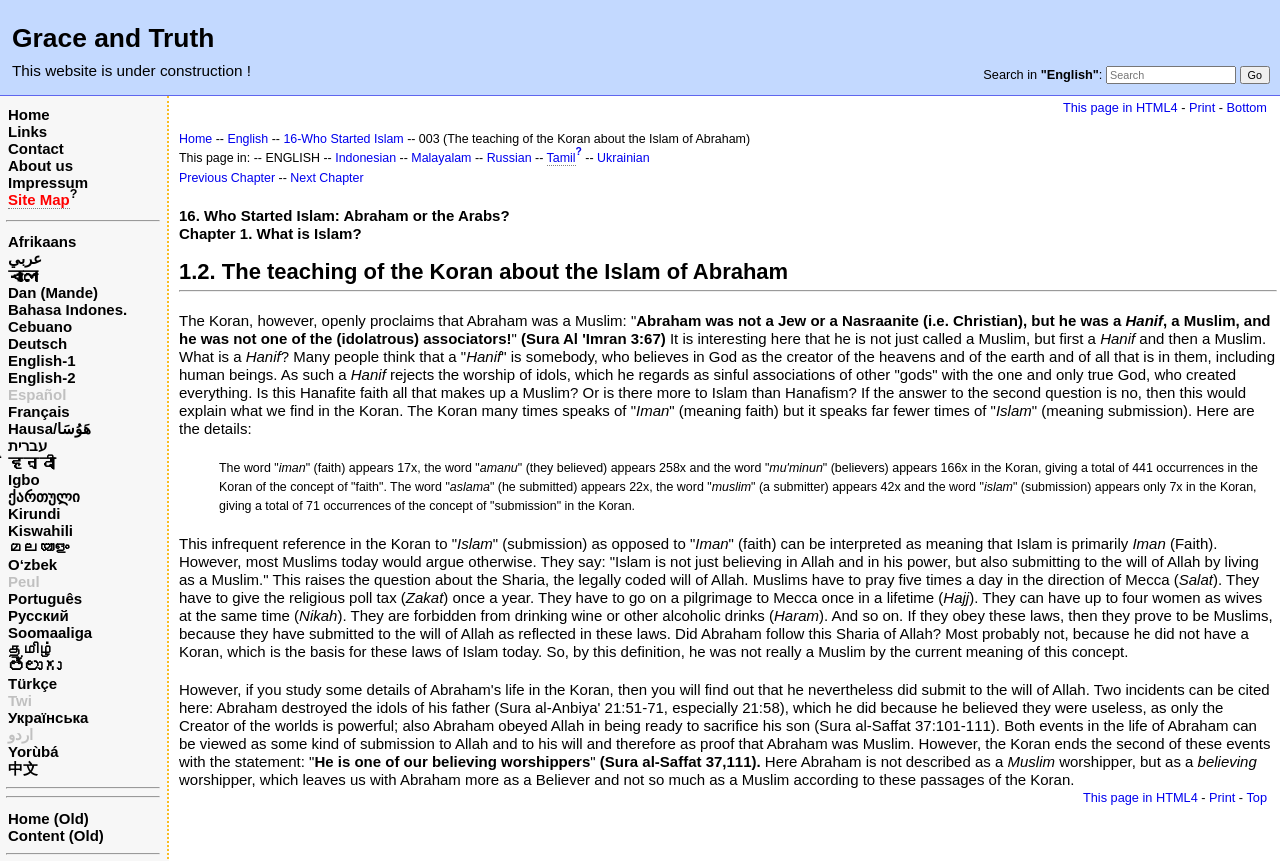Please give a succinct answer to the question in one word or phrase:
What is the current chapter about?

The Islam of Abraham